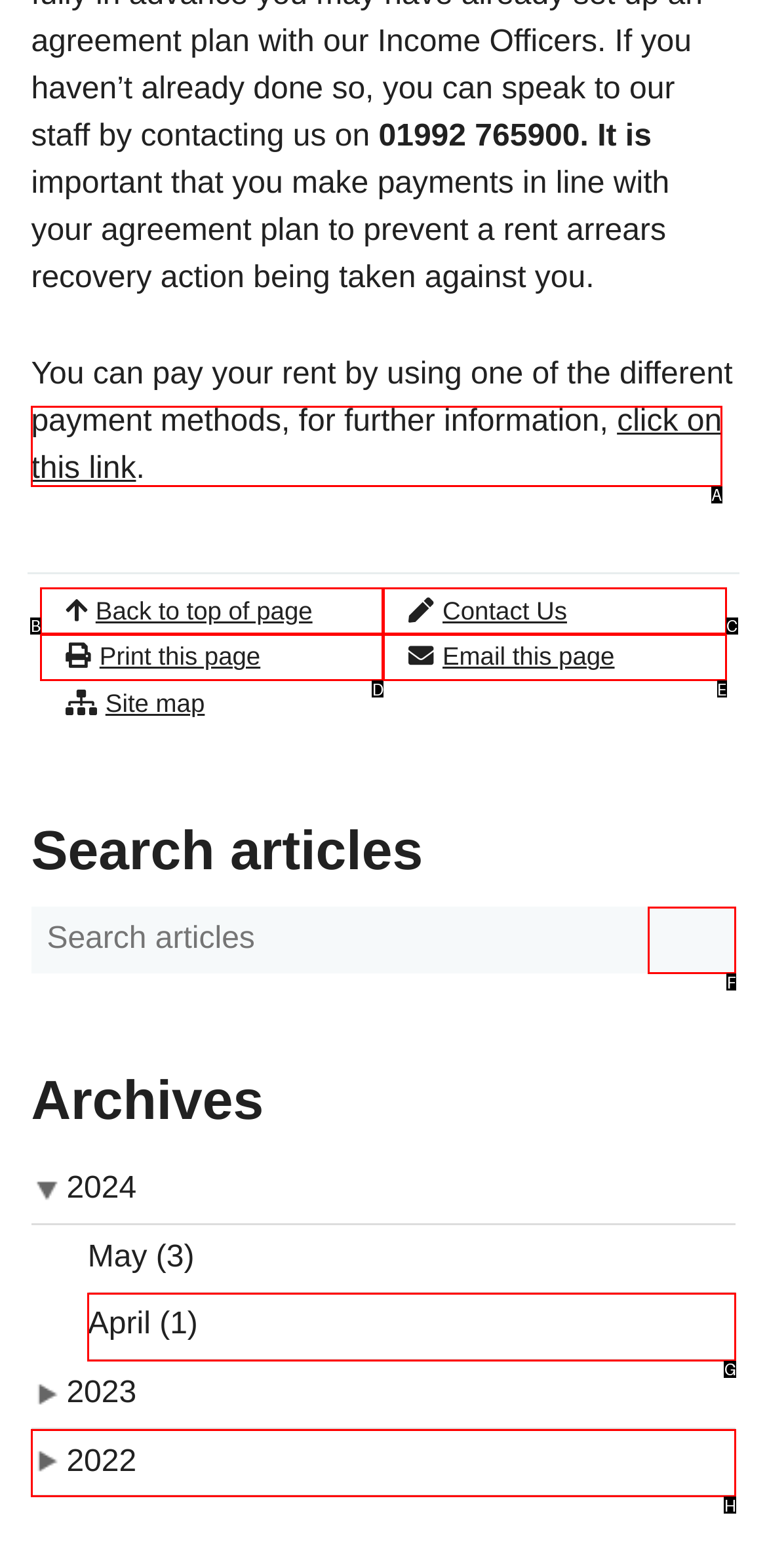Match the element description: Back to top of page to the correct HTML element. Answer with the letter of the selected option.

B